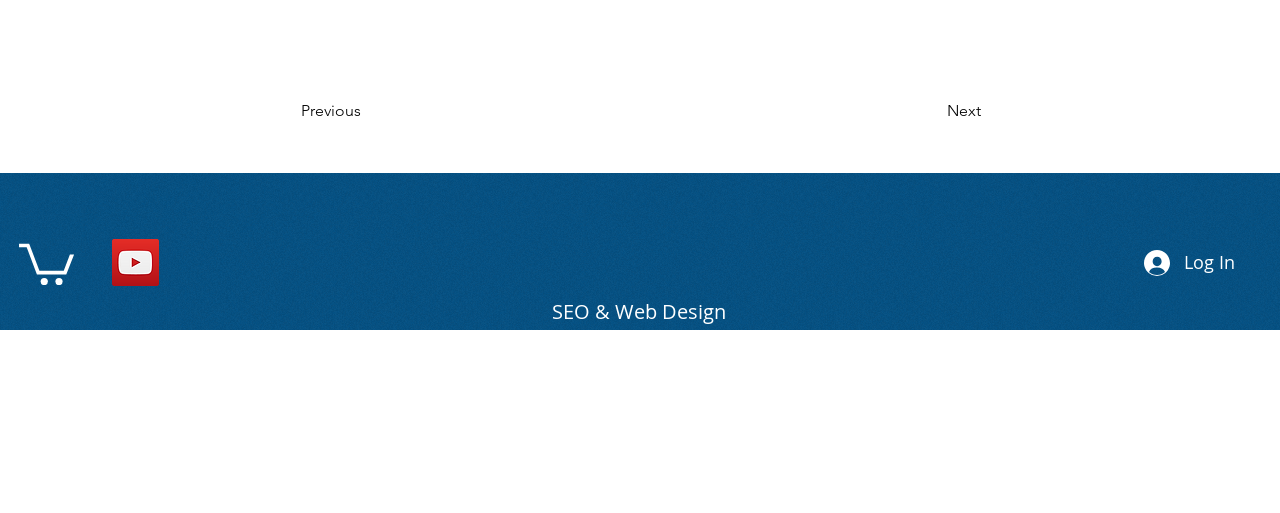Show me the bounding box coordinates of the clickable region to achieve the task as per the instruction: "Go to YouTube".

[0.088, 0.466, 0.124, 0.558]